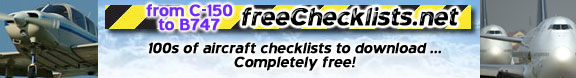What type of resources are available on the website?
Use the information from the screenshot to give a comprehensive response to the question.

The website offers hundreds of downloadable aircraft checklists for a range of aircraft, from Cessna 150s to Boeing 747s, which are essential resources for aviation enthusiasts and pilots.